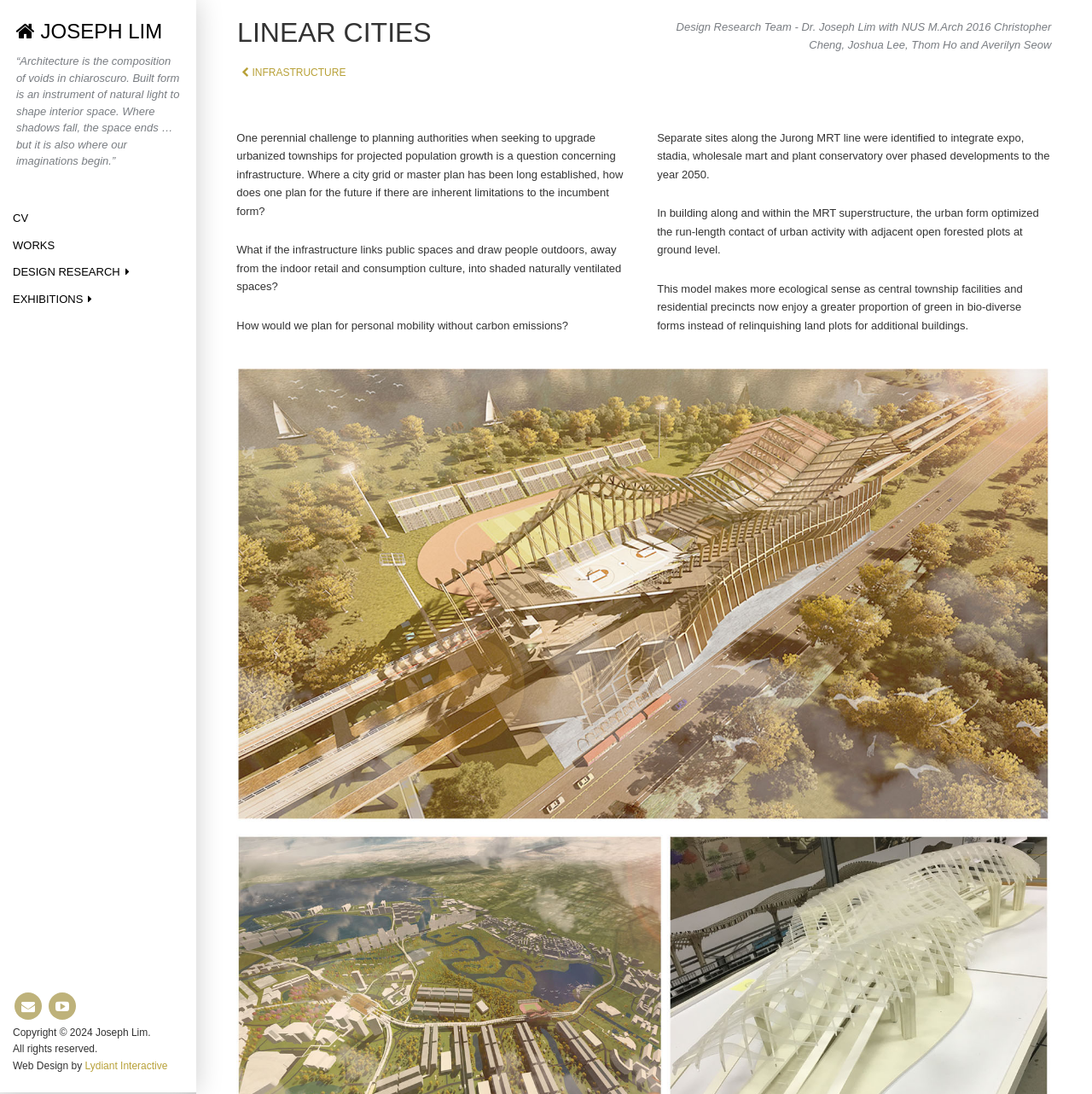Could you provide the bounding box coordinates for the portion of the screen to click to complete this instruction: "Explore design research"?

[0.0, 0.237, 0.13, 0.261]